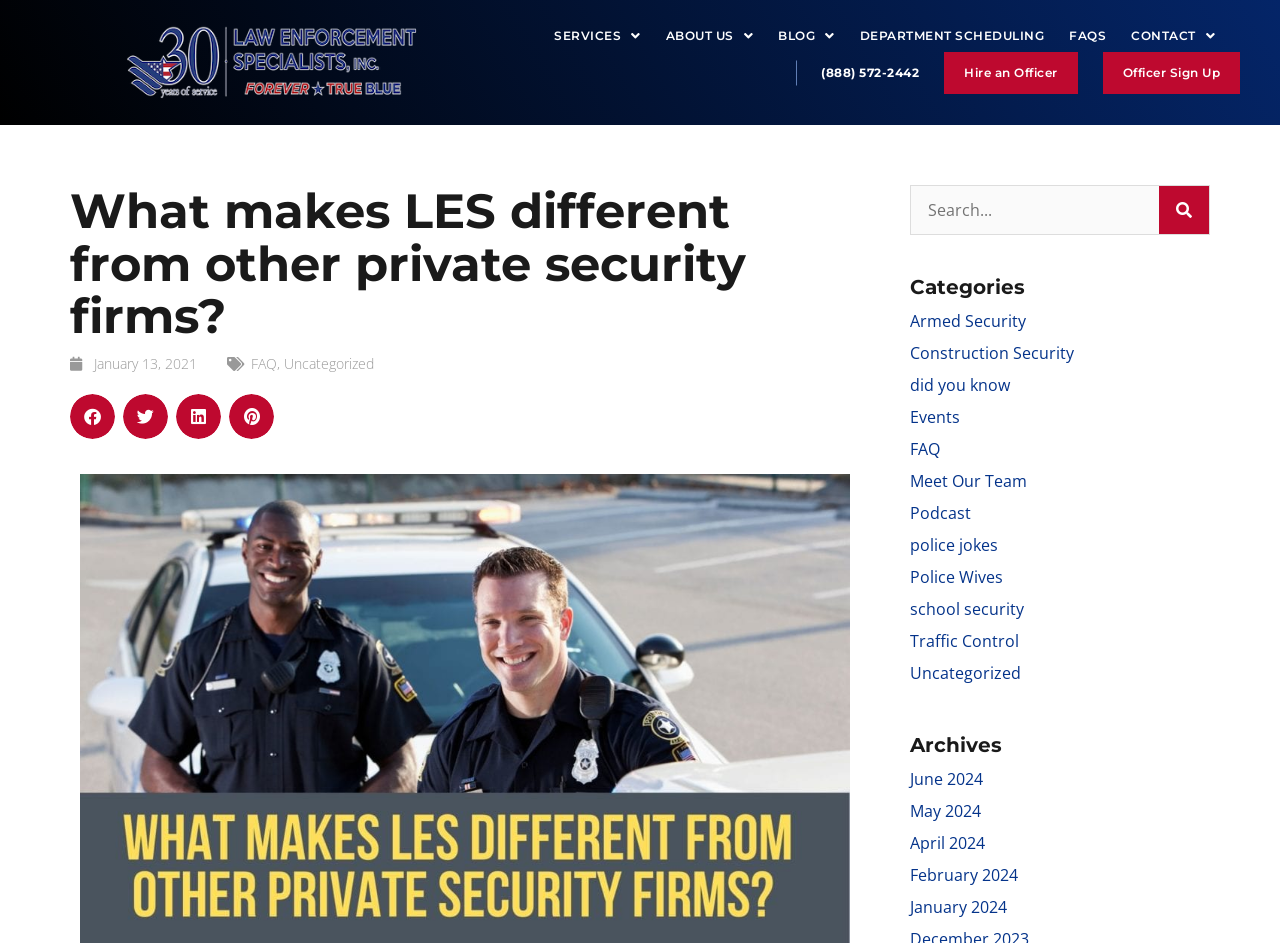Kindly determine the bounding box coordinates for the area that needs to be clicked to execute this instruction: "Hire an Officer".

[0.738, 0.055, 0.842, 0.1]